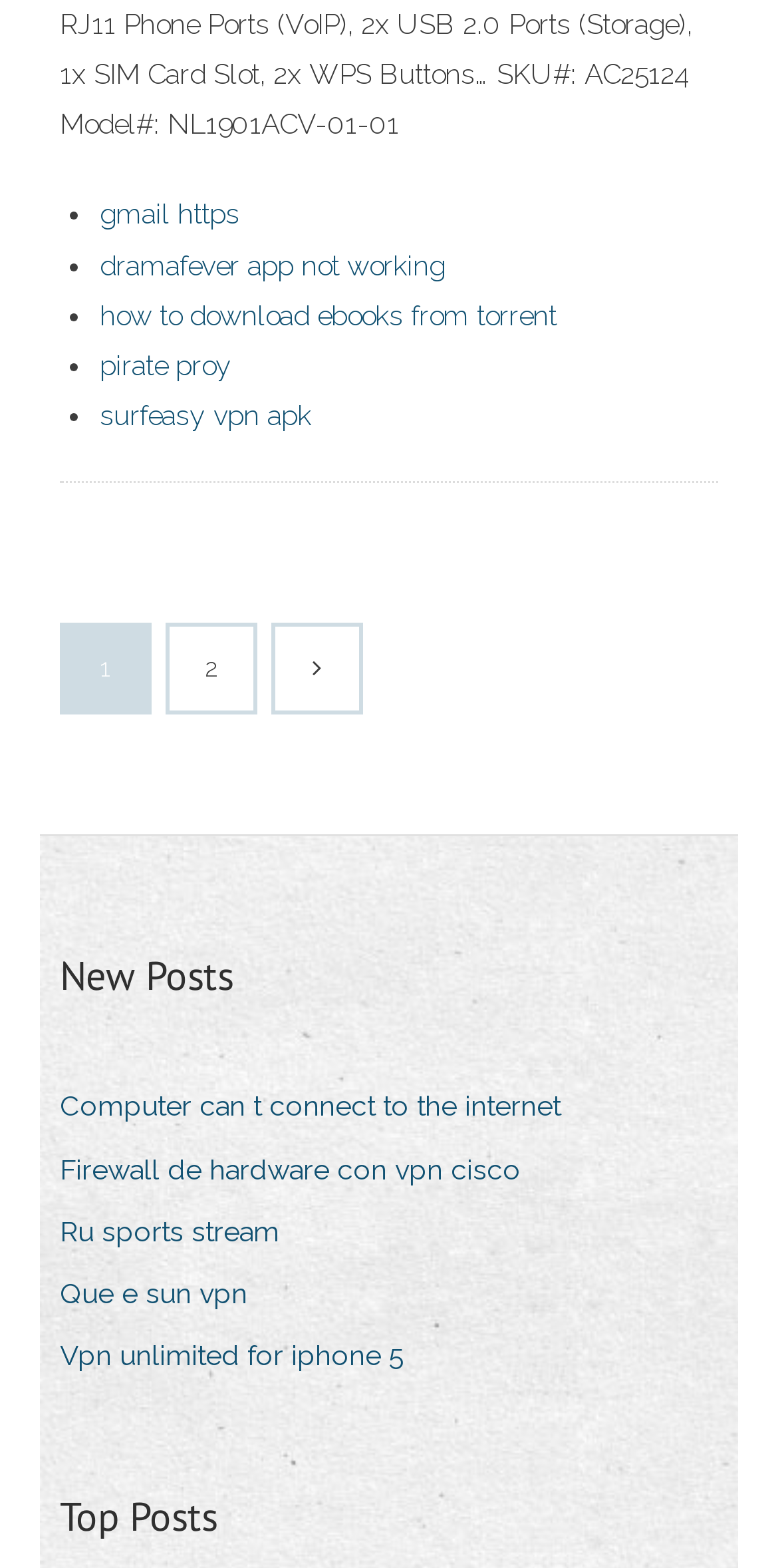Answer this question in one word or a short phrase: What is the text of the first link?

gmail https